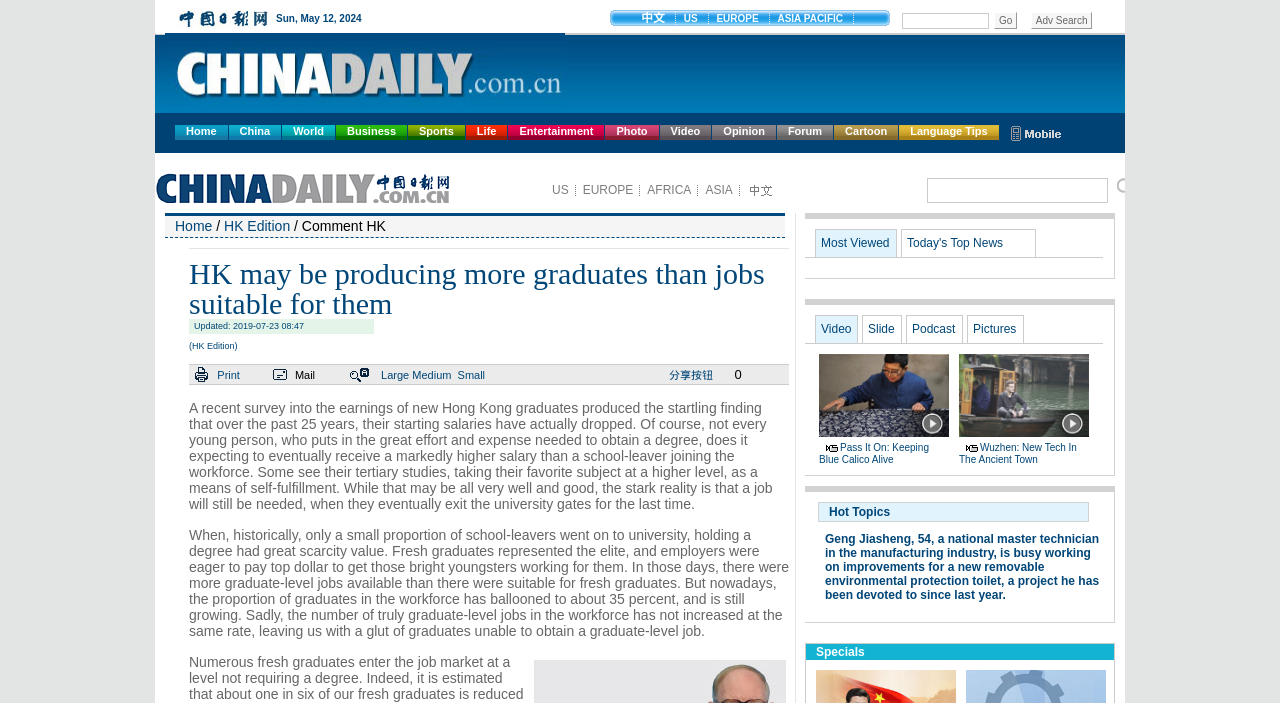What is the name of the edition?
Refer to the image and give a detailed response to the question.

The name of the edition can be found in the top navigation bar, where it says 'Home / HK Edition / Comment HK'. The 'HK Edition' is the name of the edition.